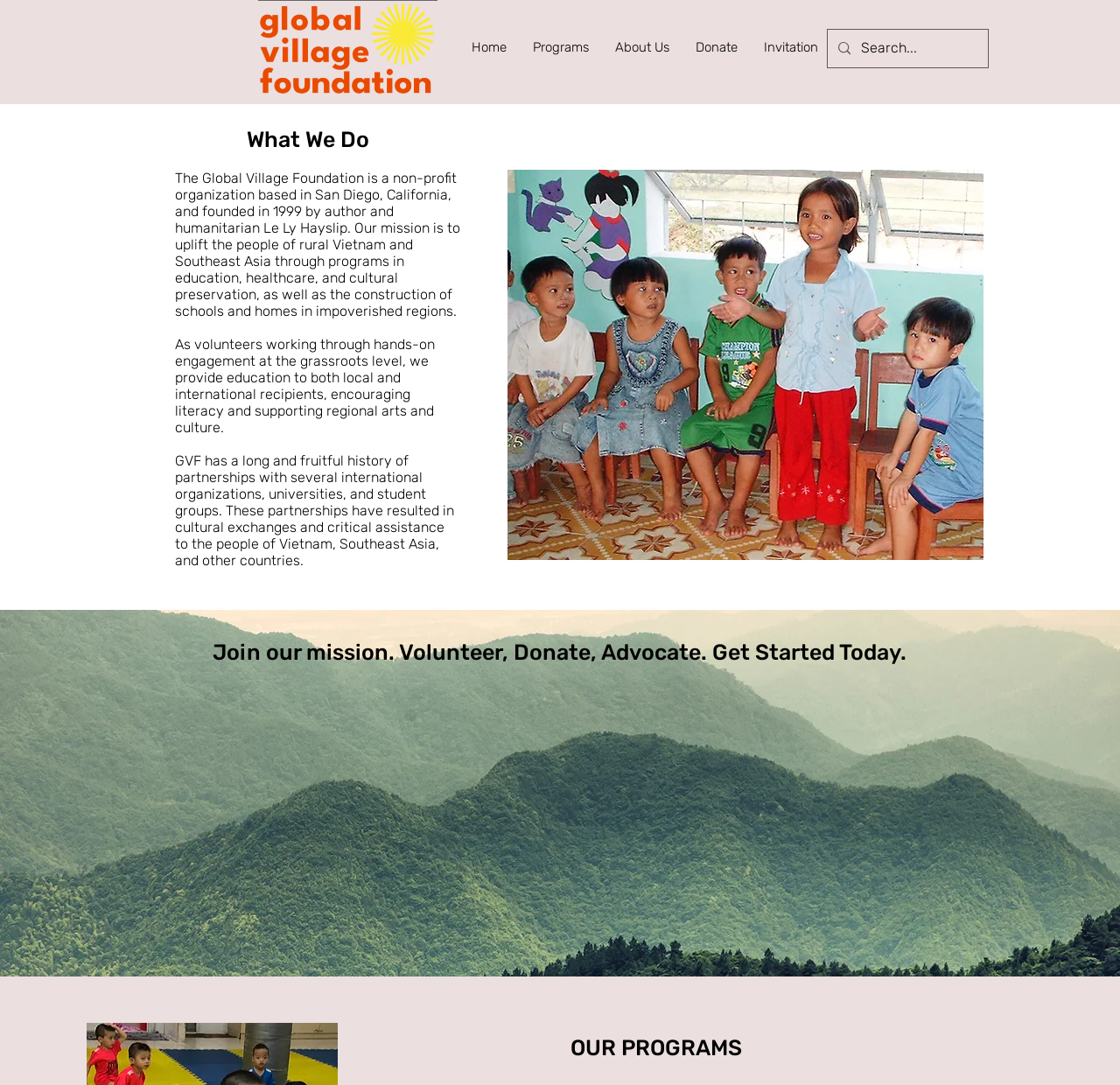Where is the organization based?
Refer to the image and give a detailed answer to the query.

I found the answer by reading the text on the webpage, specifically the sentence 'The Global Village Foundation is a non-profit organization based in San Diego, California, and founded in 1999 by author and humanitarian Le Ly Hayslip.'